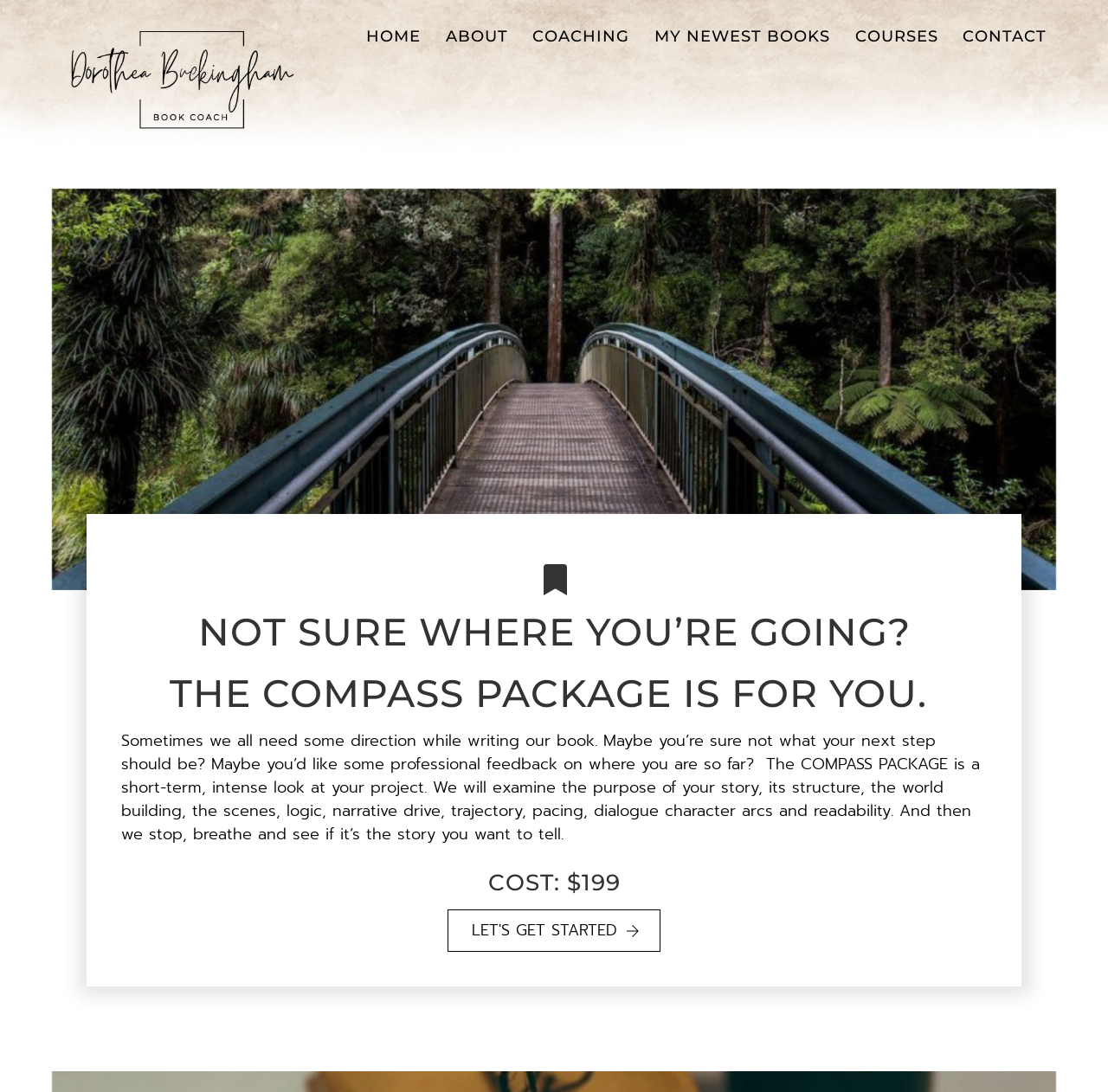Find the bounding box coordinates for the HTML element described as: "title="Dorothea Buckingham"". The coordinates should consist of four float values between 0 and 1, i.e., [left, top, right, bottom].

[0.047, 0.105, 0.281, 0.134]